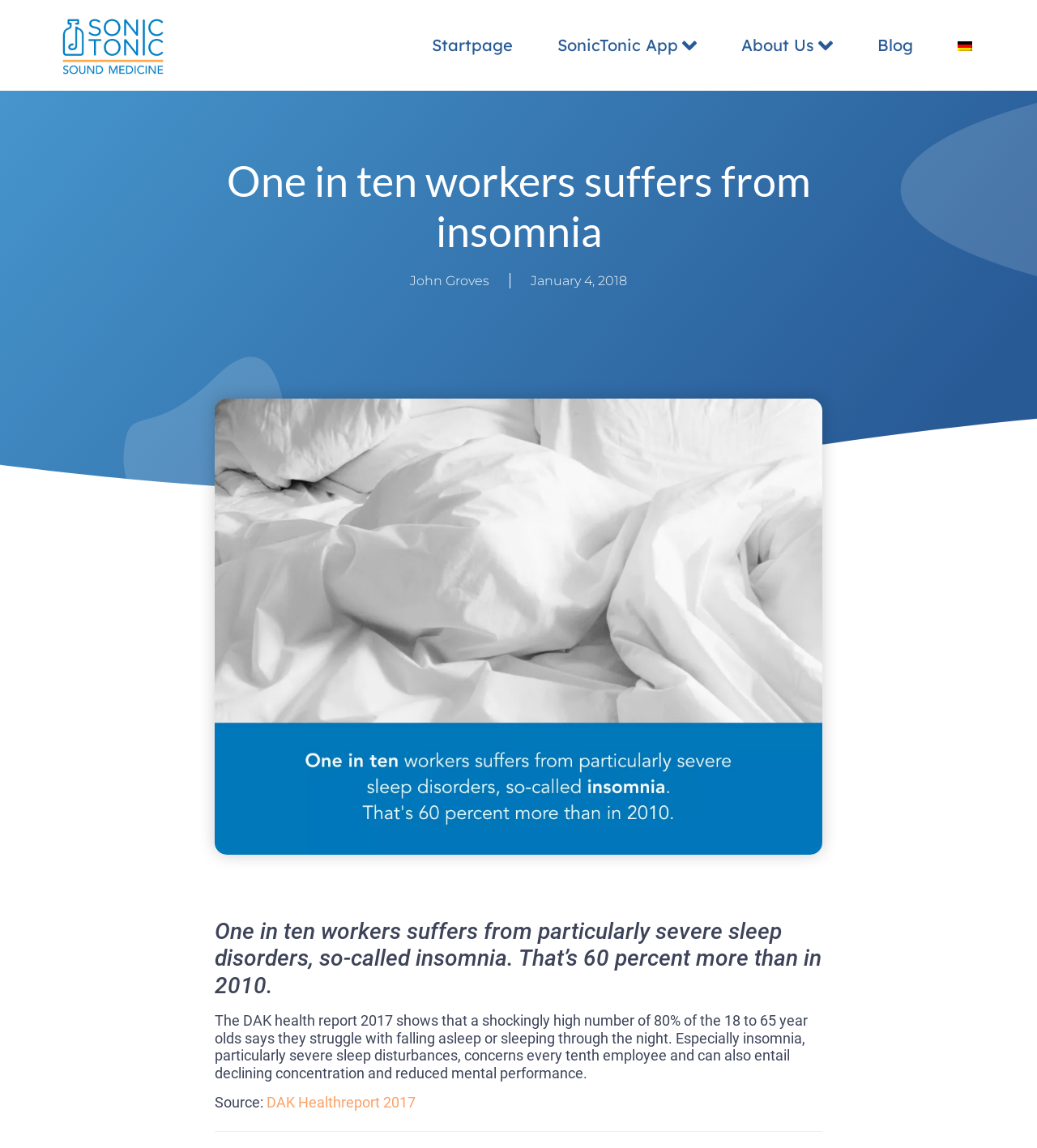Specify the bounding box coordinates for the region that must be clicked to perform the given instruction: "Find NR on Facebook".

None